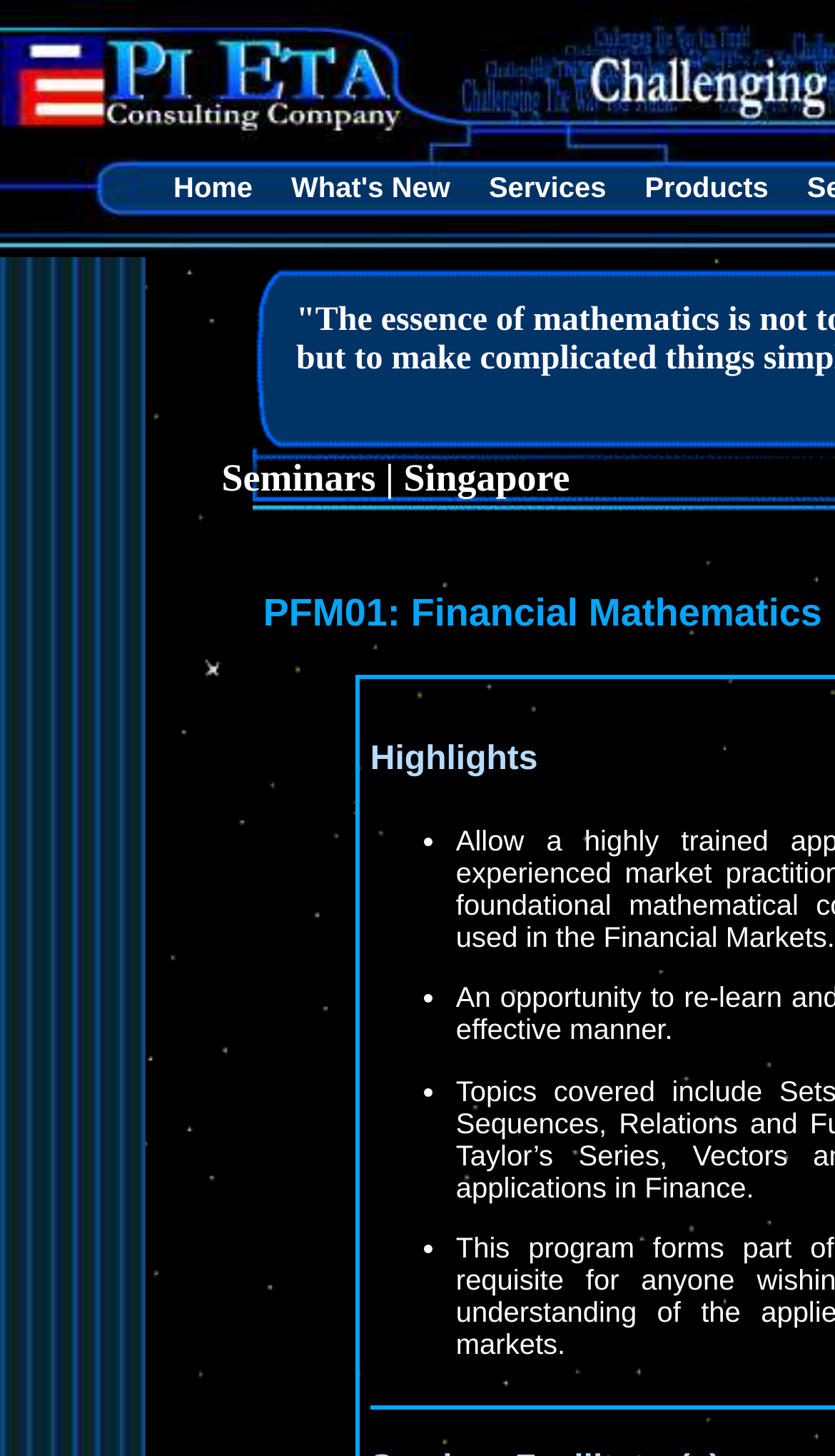Please provide a brief answer to the following inquiry using a single word or phrase:
What is the purpose of this webpage?

To provide information about PFM01 course